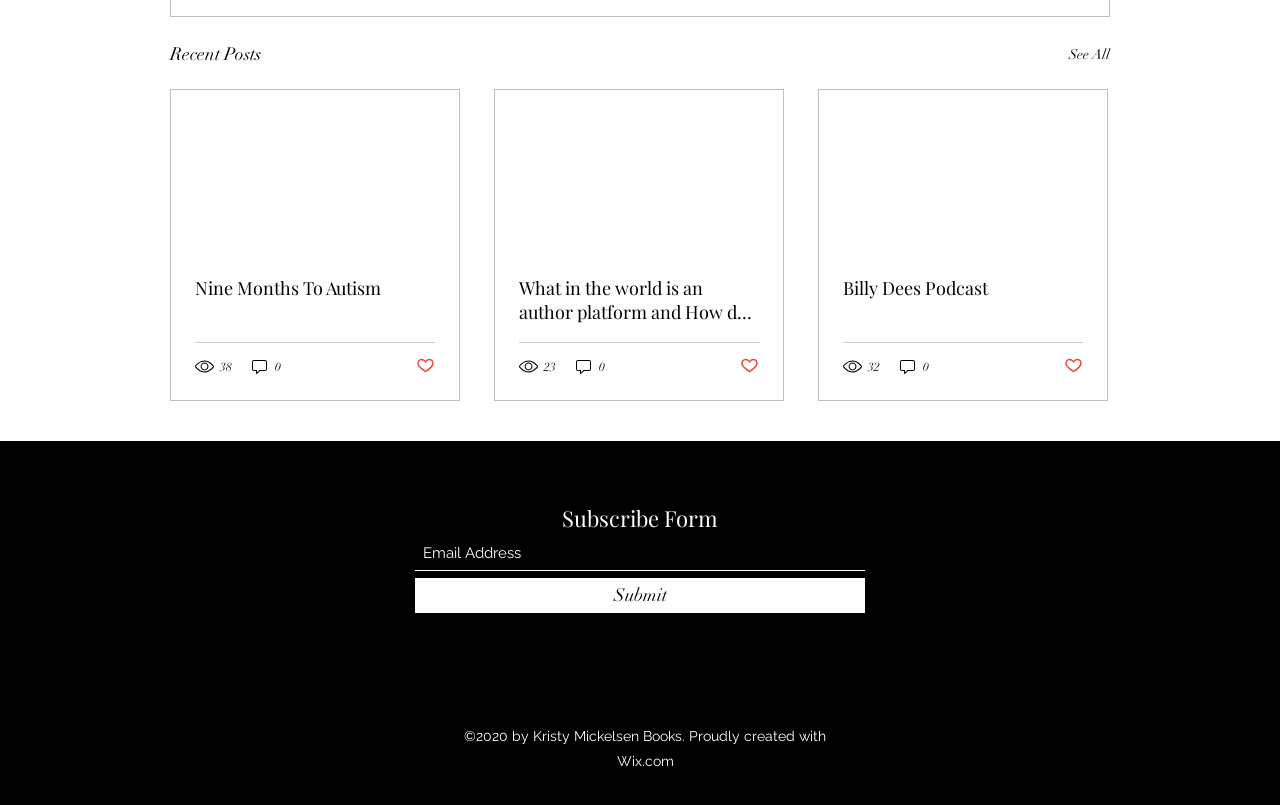Identify the bounding box coordinates for the UI element mentioned here: "See All". Provide the coordinates as four float values between 0 and 1, i.e., [left, top, right, bottom].

[0.835, 0.05, 0.867, 0.086]